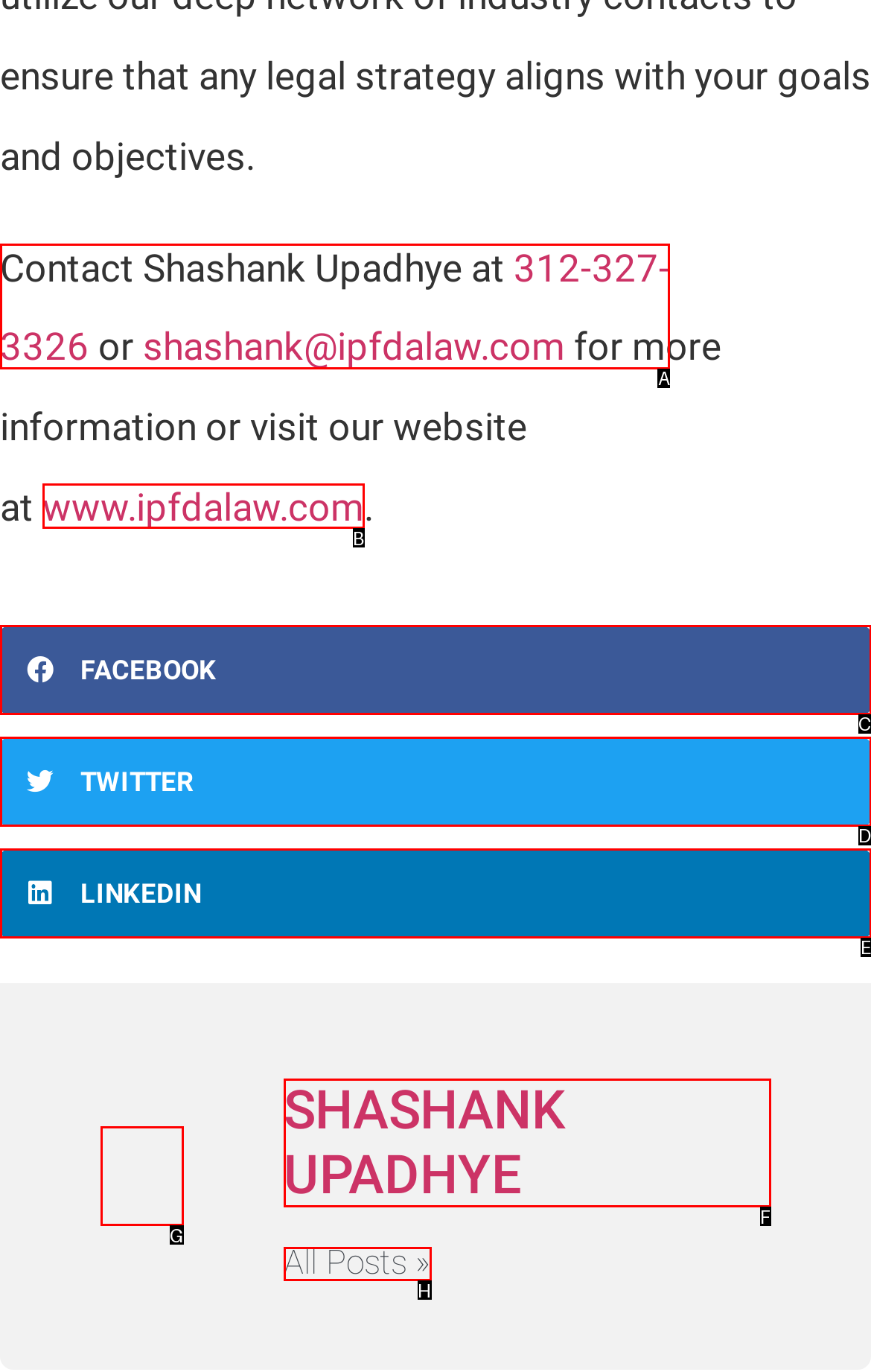Pick the option that should be clicked to perform the following task: Contact Shashank Upadhye via phone
Answer with the letter of the selected option from the available choices.

A